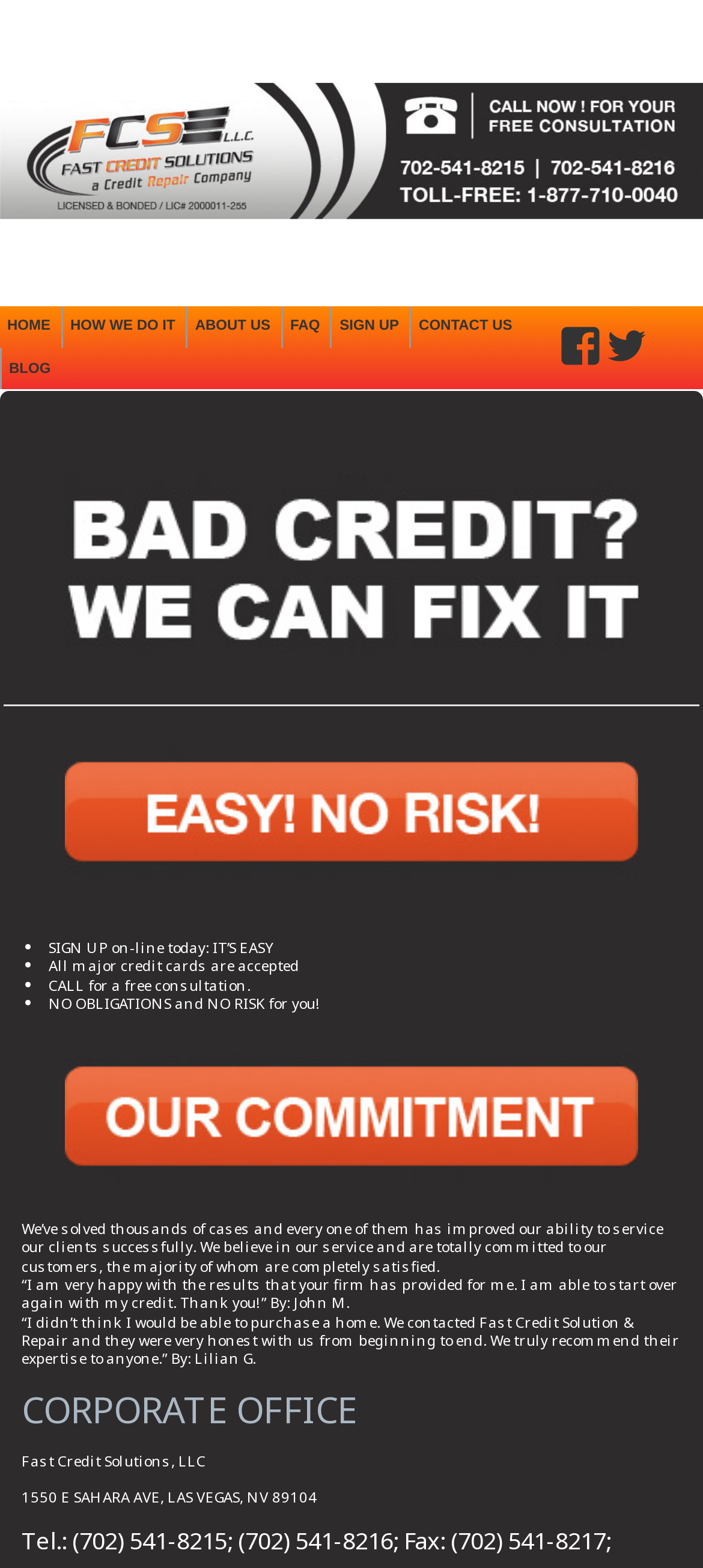What is the company's commitment?
Refer to the image and give a detailed response to the question.

Based on the image with the text 'Our commitment' and the following paragraph, it is clear that the company is committed to its customers, having solved thousands of cases and being totally committed to their satisfaction.